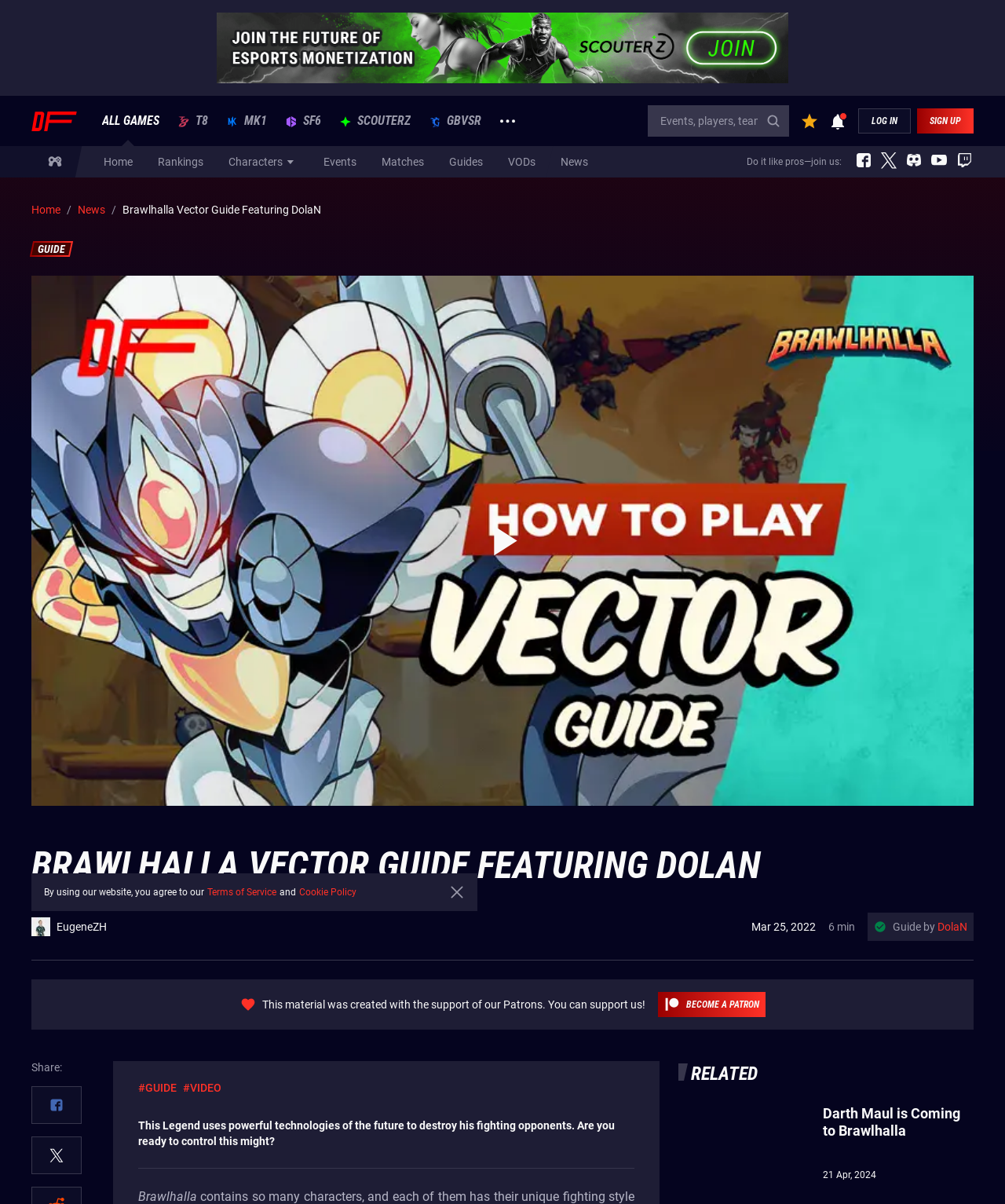Please identify the bounding box coordinates of where to click in order to follow the instruction: "Click the BECOME A PATRON button".

[0.654, 0.824, 0.761, 0.845]